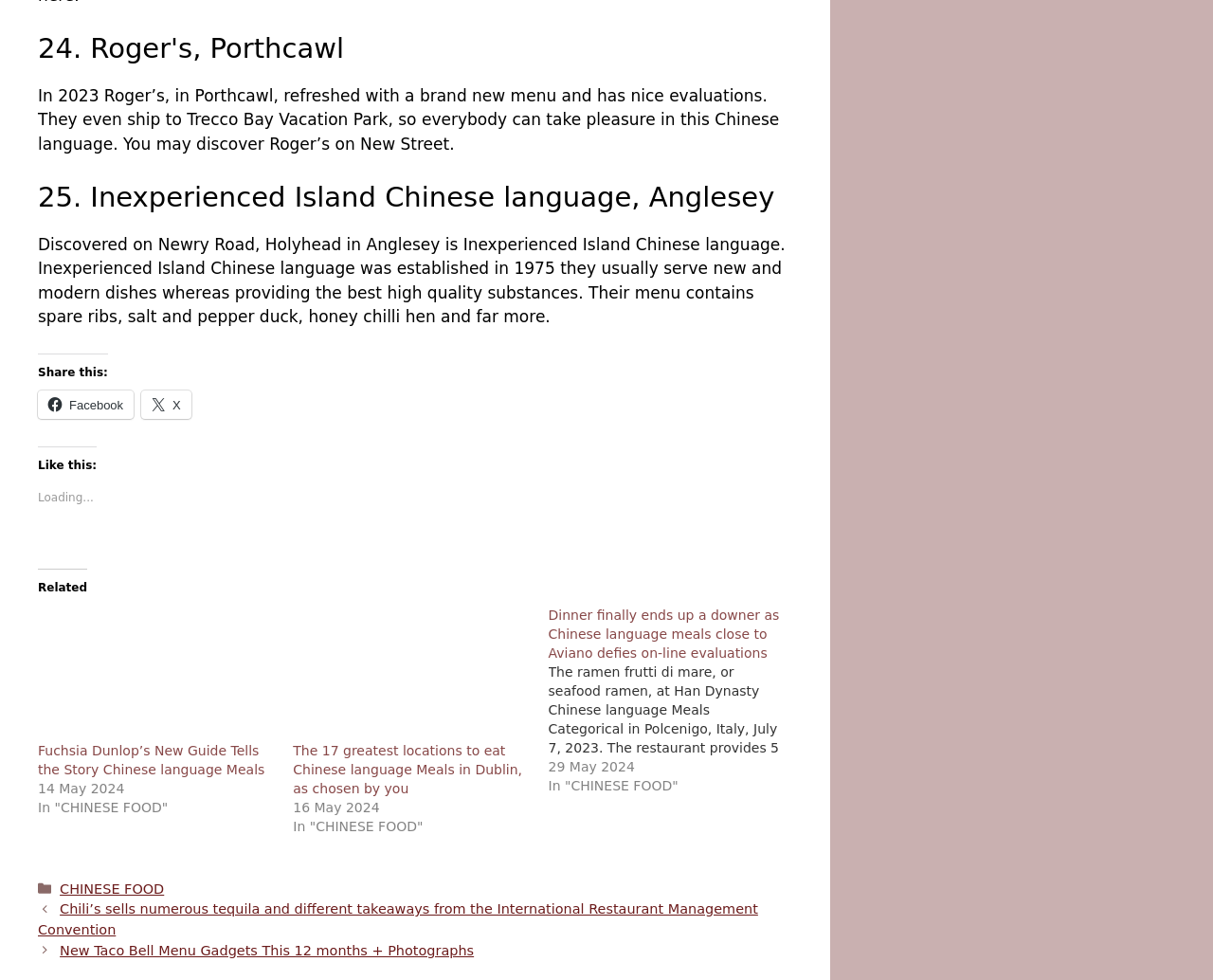Use the details in the image to answer the question thoroughly: 
How many locations are mentioned for eating Chinese food in Dublin?

The webpage mentions 'The 17 greatest locations to eat Chinese language Meals in Dublin, as chosen by you', which implies that there are 17 locations in Dublin where one can eat Chinese food.